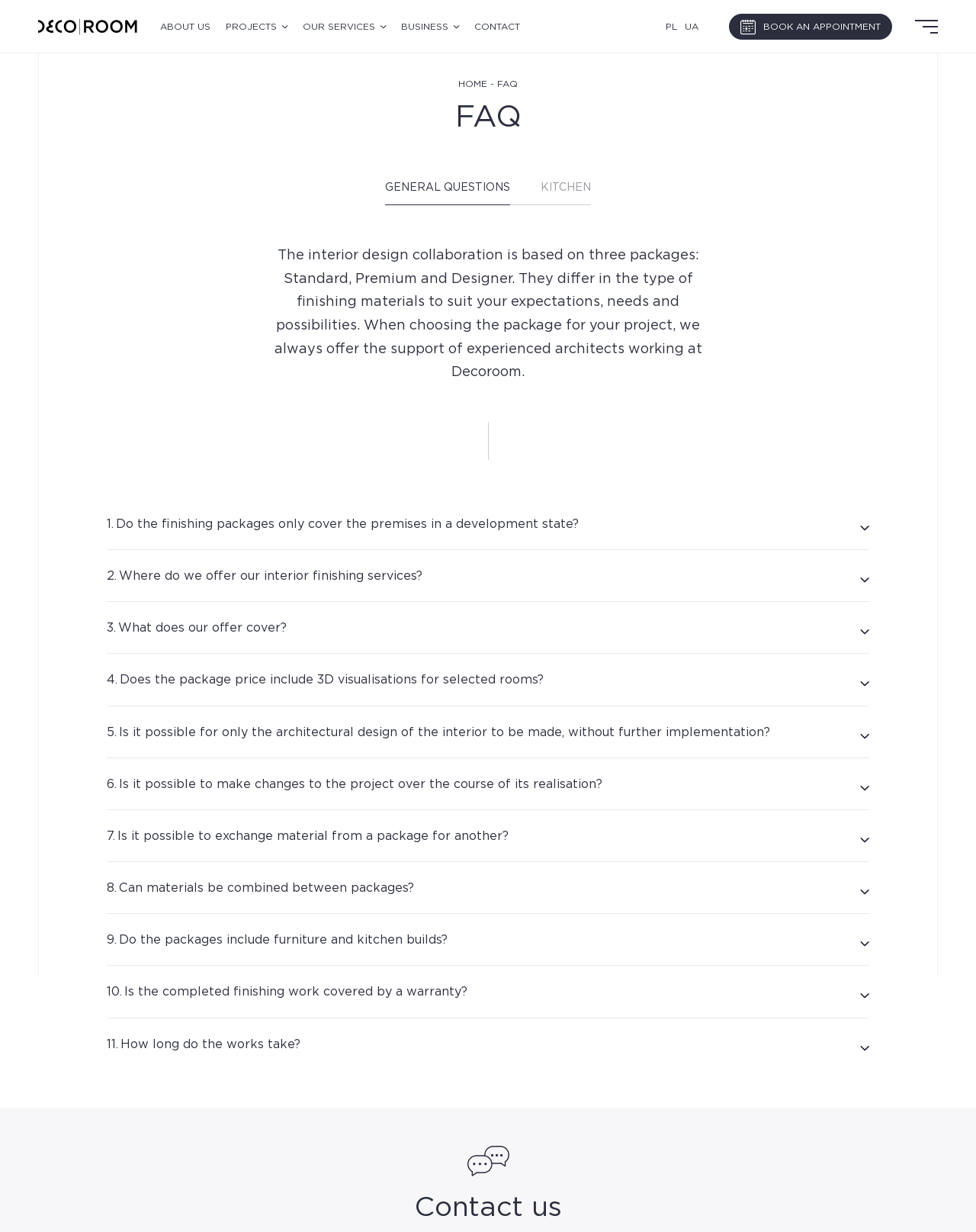What is the company name on the logo?
Please elaborate on the answer to the question with detailed information.

I found the logo on the top left corner of the webpage, and the OCR text associated with it is 'Decoroom logo', so the company name on the logo is Decoroom.